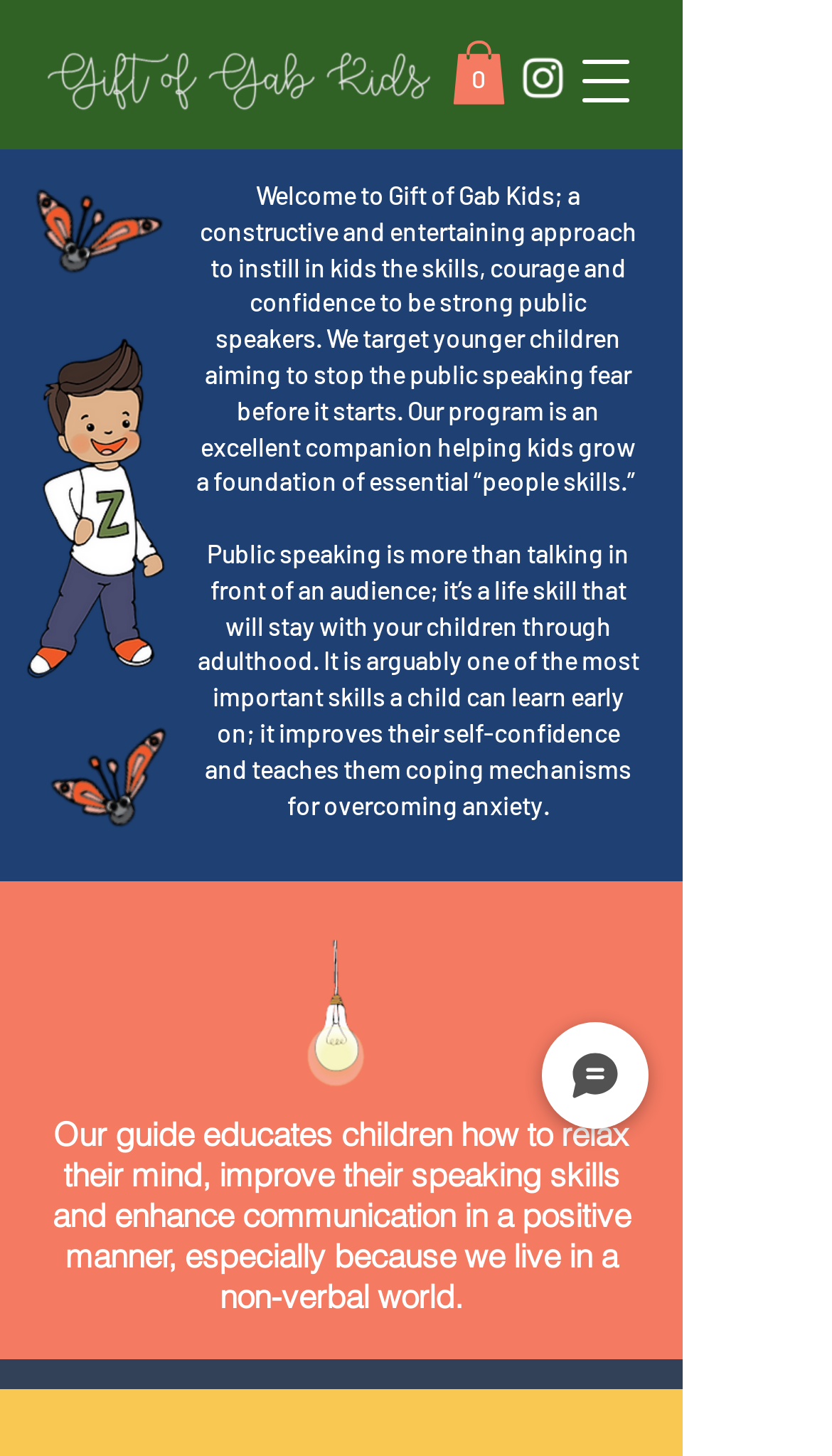Provide the bounding box coordinates for the UI element that is described by this text: "aria-label="Instagram"". The coordinates should be in the form of four float numbers between 0 and 1: [left, top, right, bottom].

[0.621, 0.035, 0.685, 0.072]